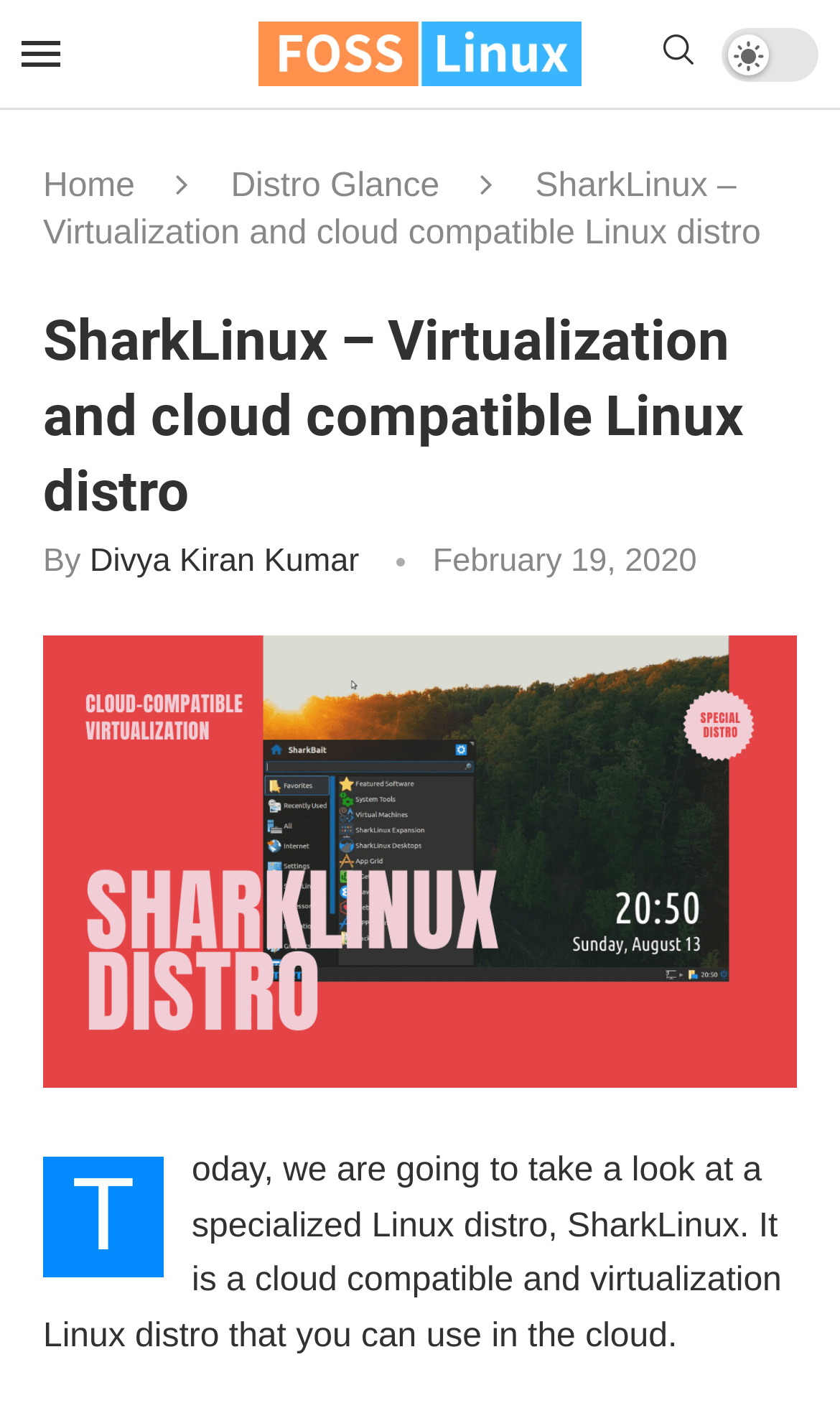Please identify the bounding box coordinates of the region to click in order to complete the task: "Read about SharkLinux". The coordinates must be four float numbers between 0 and 1, specified as [left, top, right, bottom].

[0.051, 0.819, 0.931, 0.962]